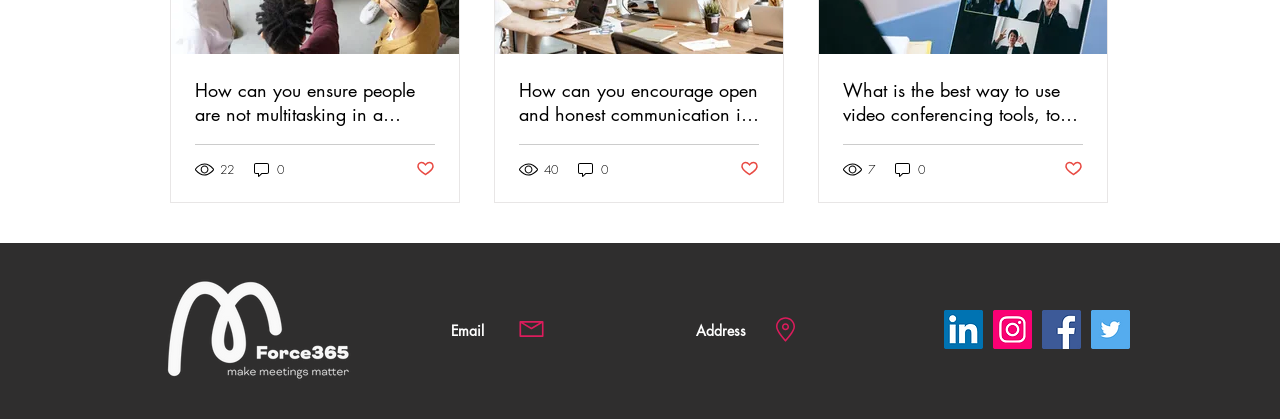How many views does the first question have?
Can you give a detailed and elaborate answer to the question?

I found the view count of the first question by looking at the generic element with the text '22 views' at coordinates [0.152, 0.381, 0.184, 0.426].